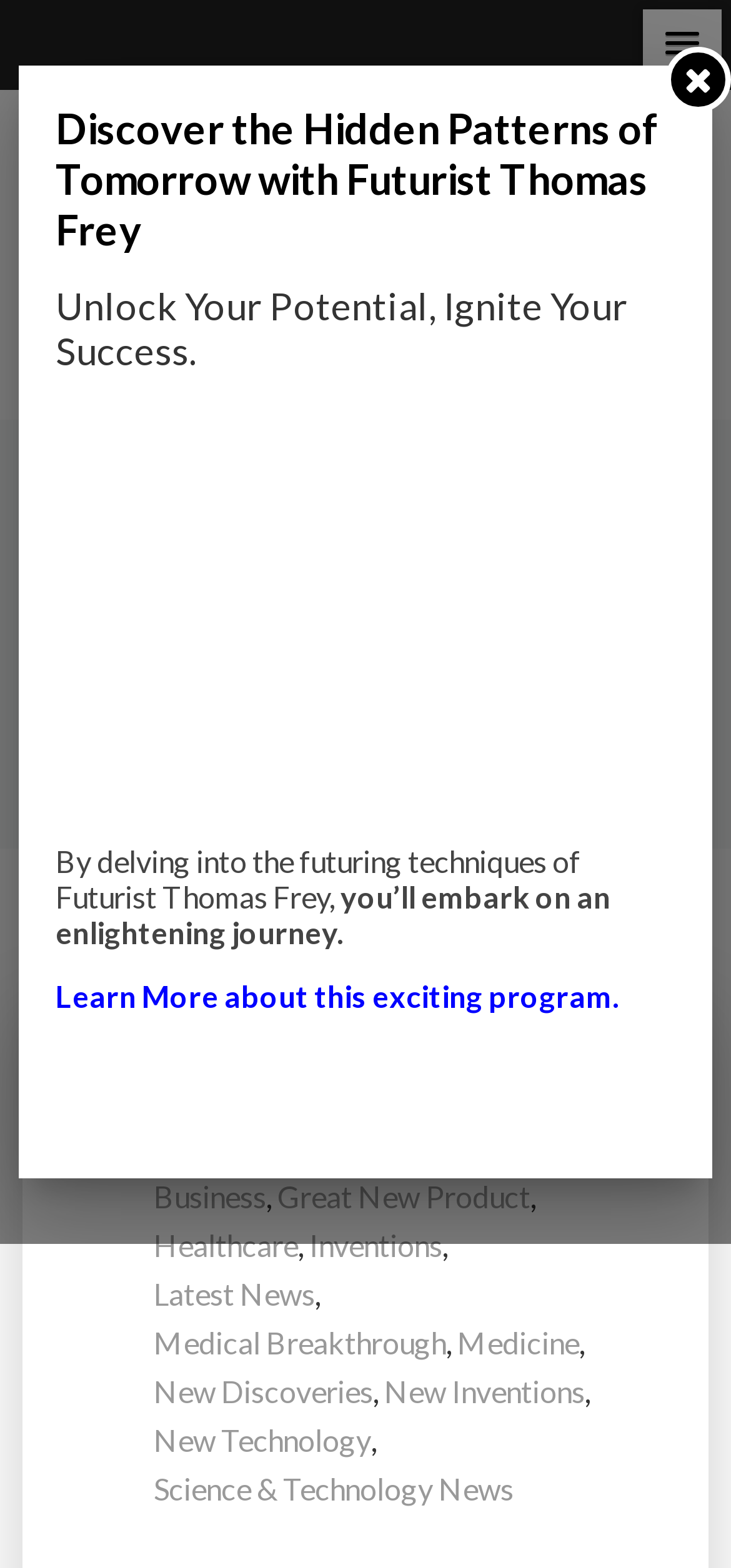Please locate the bounding box coordinates of the region I need to click to follow this instruction: "Click the Learn More about this exciting program link".

[0.076, 0.623, 0.848, 0.646]